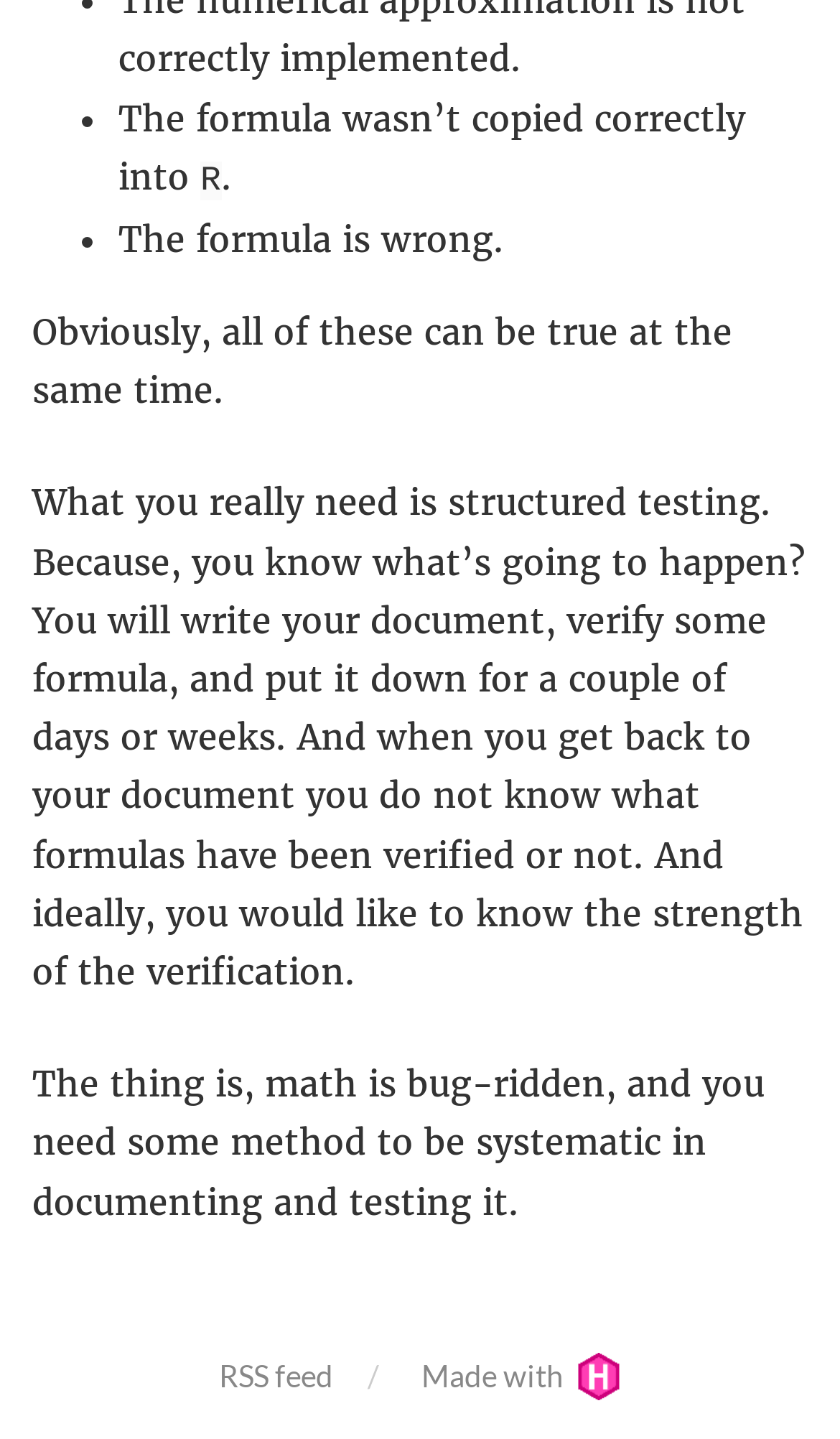Given the description: "Made with", determine the bounding box coordinates of the UI element. The coordinates should be formatted as four float numbers between 0 and 1, [left, top, right, bottom].

[0.501, 0.937, 0.74, 0.962]